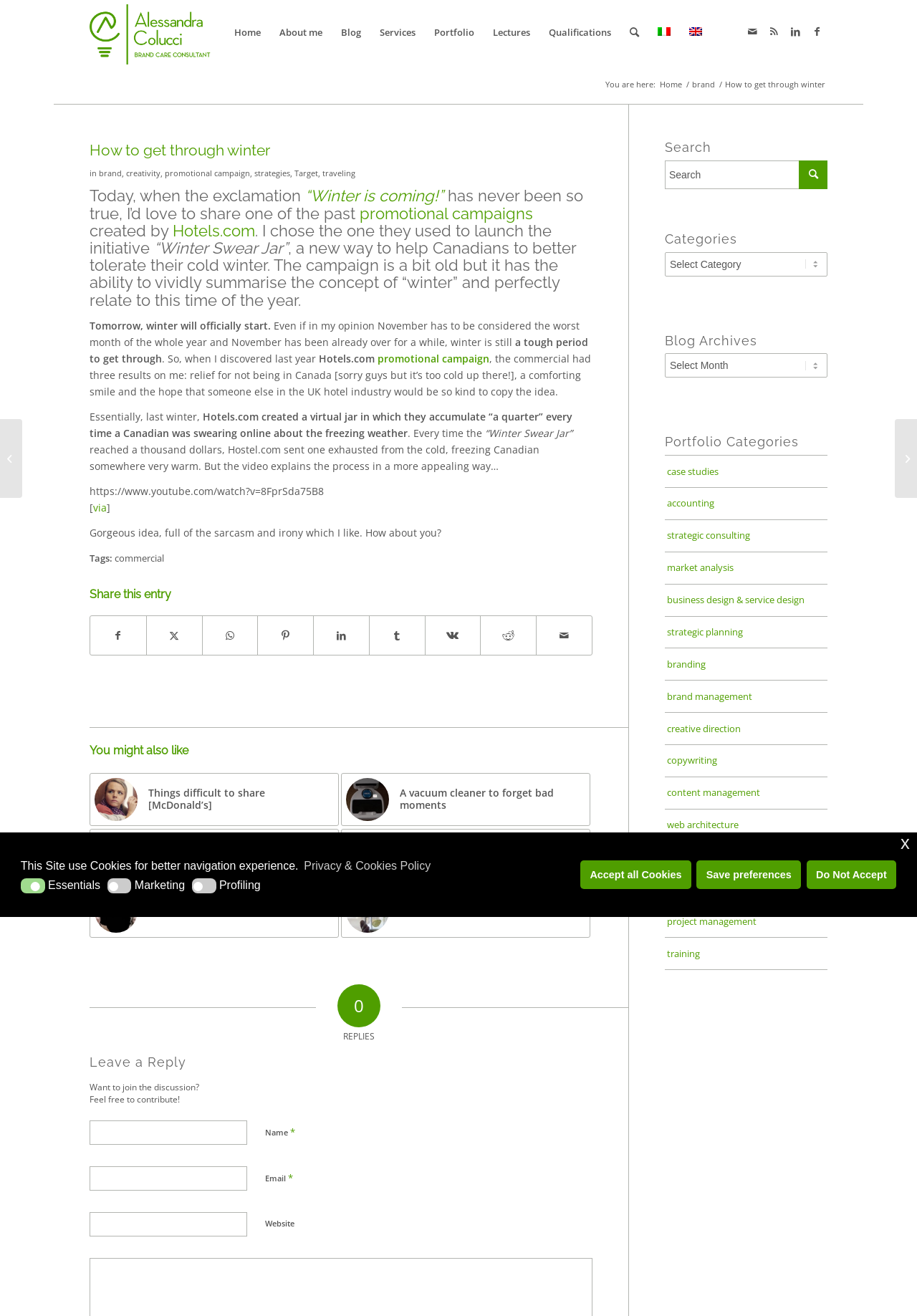Please locate the bounding box coordinates of the element that needs to be clicked to achieve the following instruction: "Read the article about 'How to get through winter'". The coordinates should be four float numbers between 0 and 1, i.e., [left, top, right, bottom].

[0.098, 0.107, 0.685, 0.553]